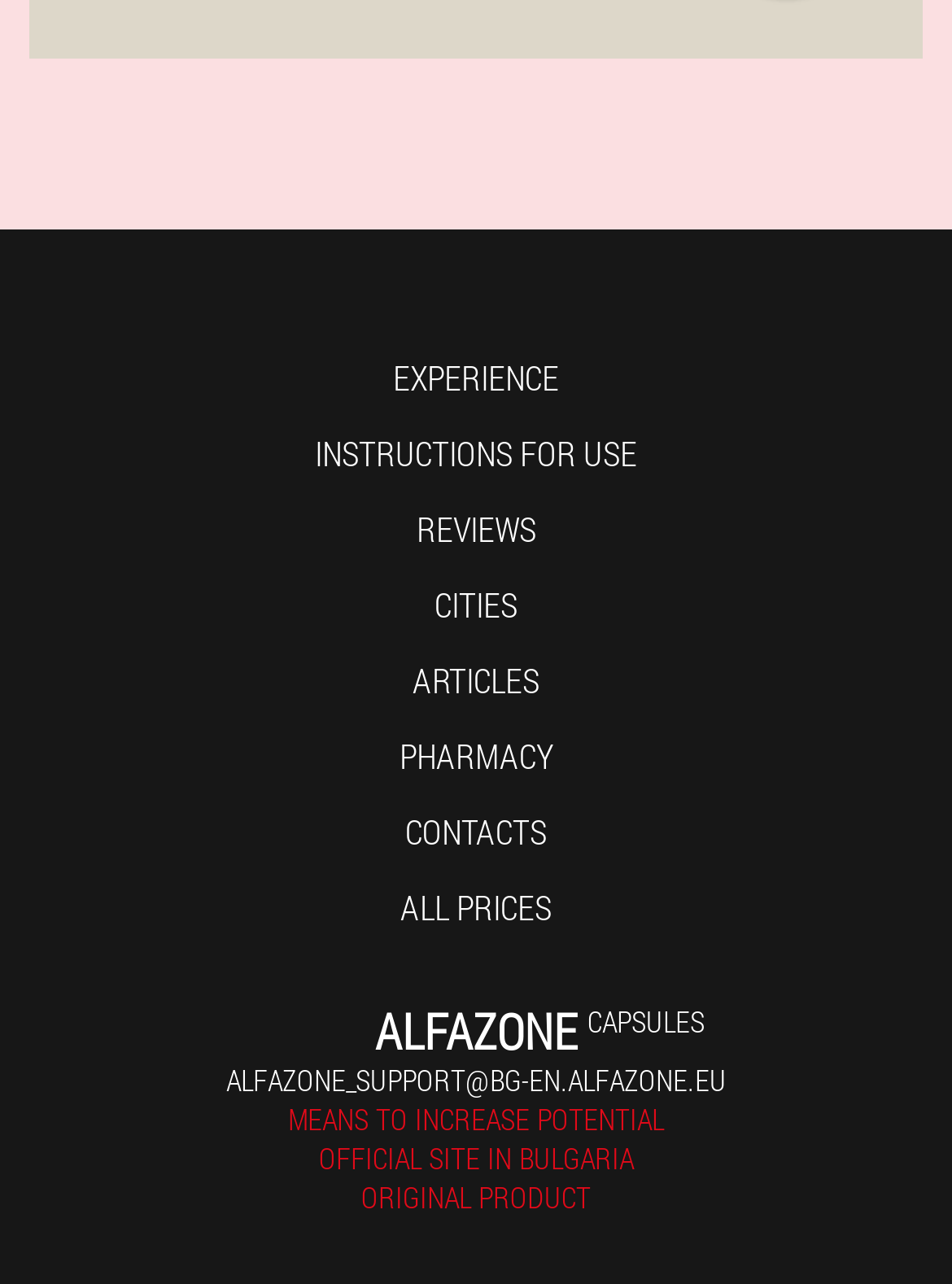Please provide a brief answer to the question using only one word or phrase: 
What is the purpose of the product?

MEANS TO INCREASE POTENTIAL